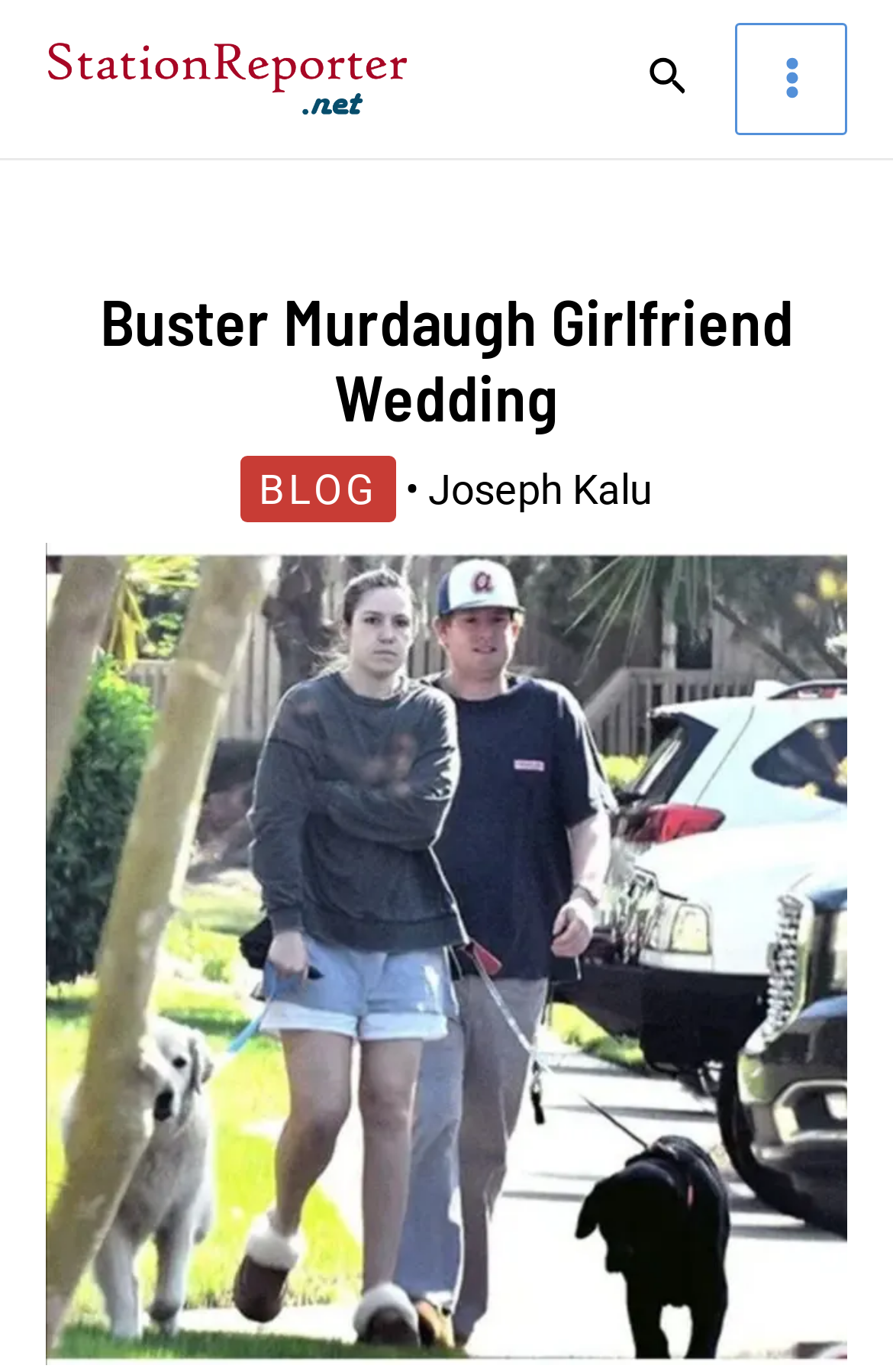What is the purpose of the button on the top-right corner?
Based on the screenshot, provide a one-word or short-phrase response.

MAIN MENU